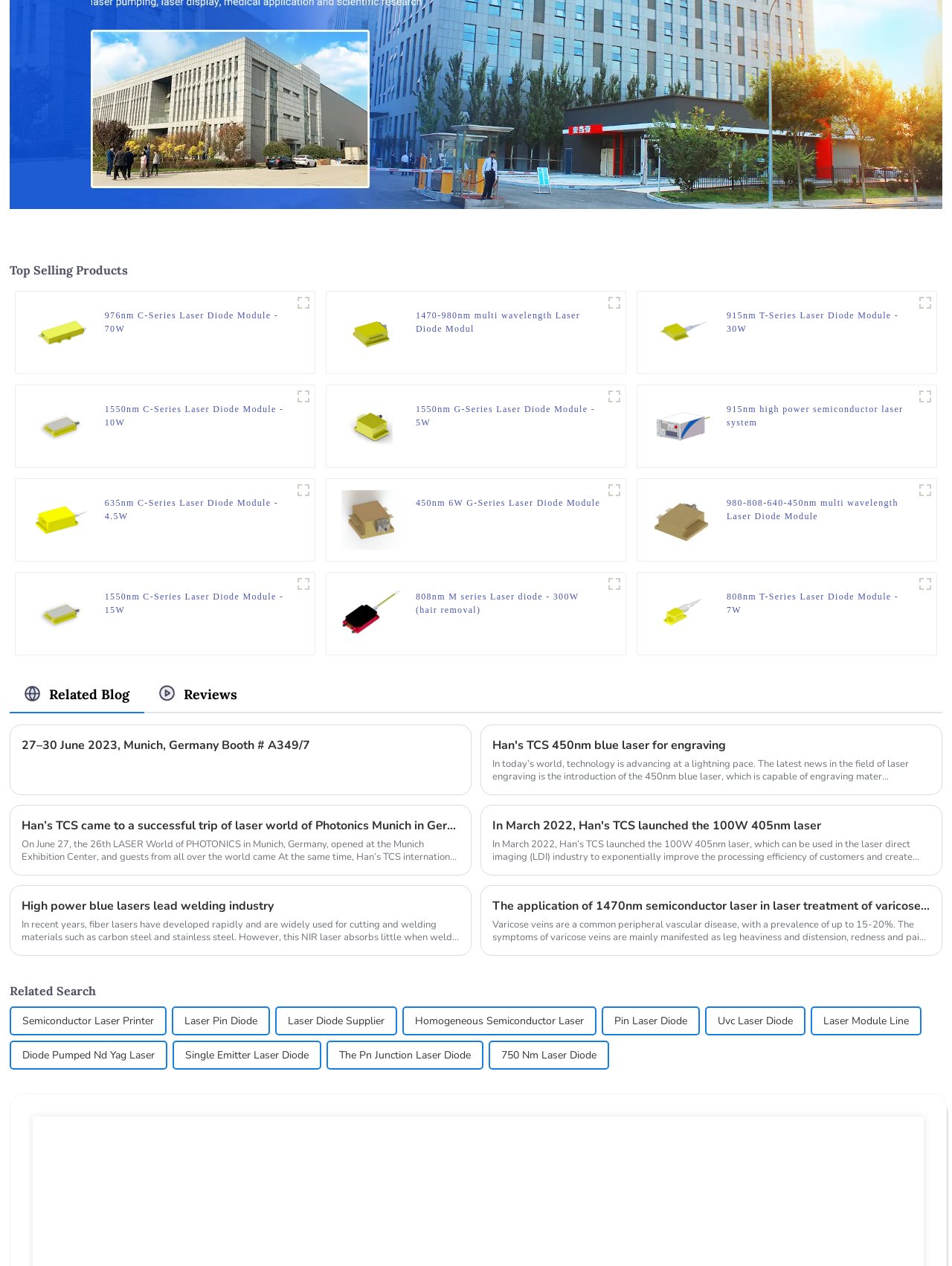Locate the bounding box coordinates of the element I should click to achieve the following instruction: "Read about Oil Rocks Azerbaijan".

None